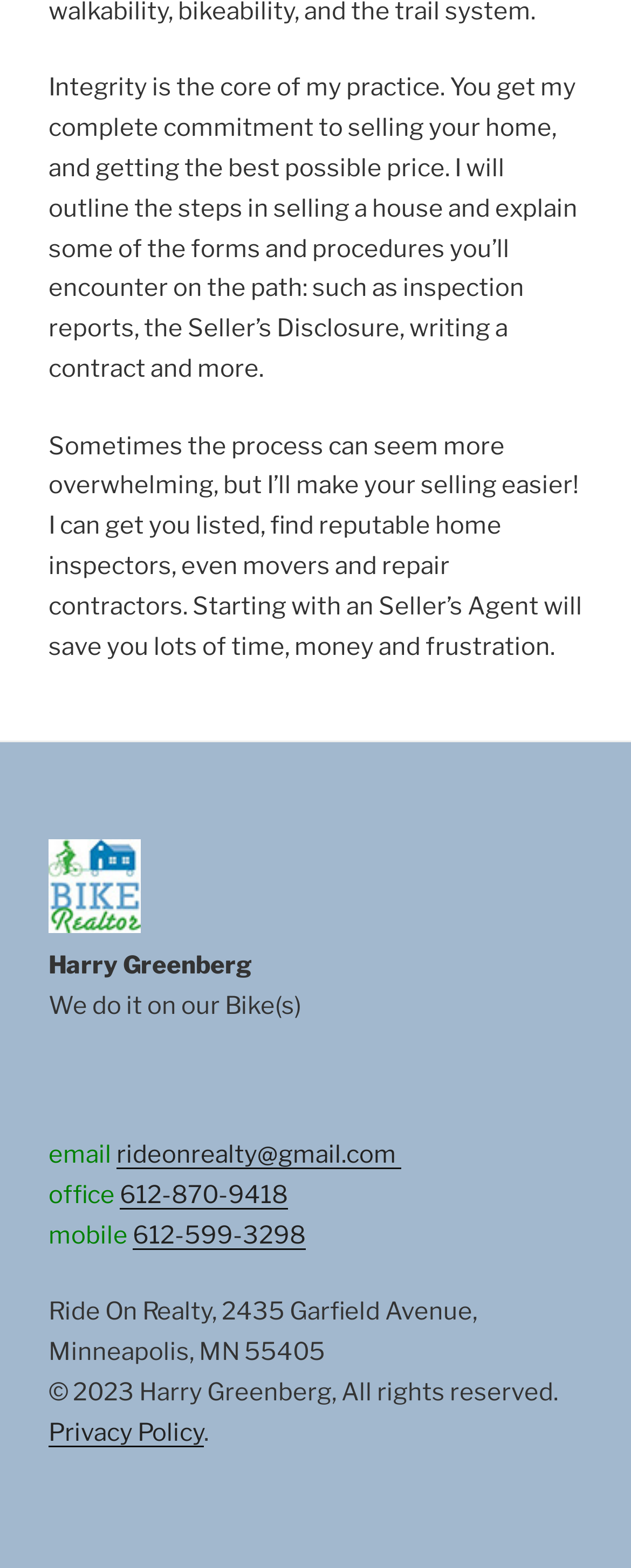Provide your answer to the question using just one word or phrase: What is the realtor's name?

Harry Greenberg